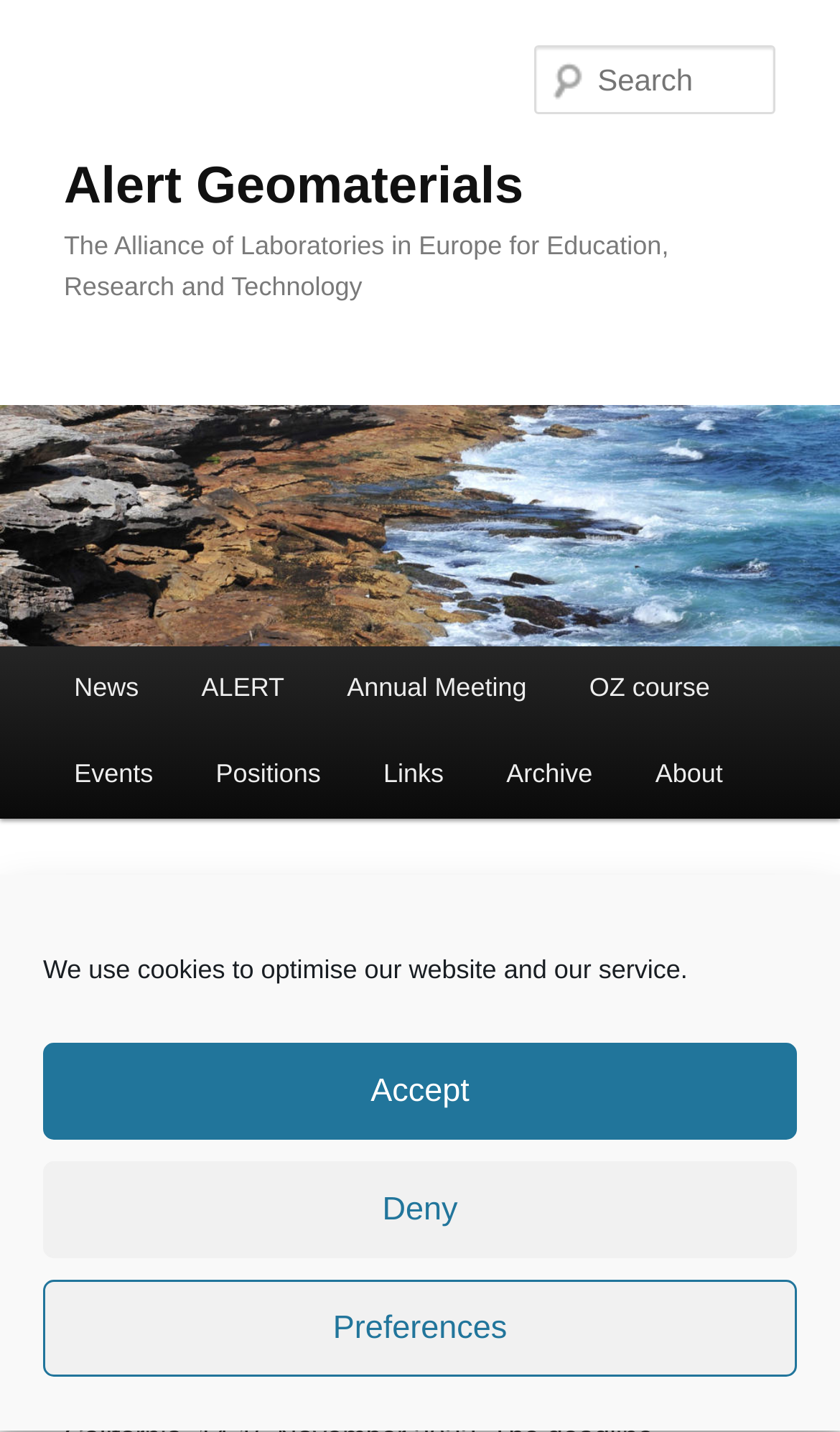Find the bounding box coordinates for the element that must be clicked to complete the instruction: "Go to '21 CFR Part 11'". The coordinates should be four float numbers between 0 and 1, indicated as [left, top, right, bottom].

None